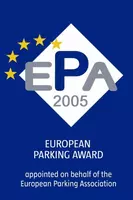Provide a brief response to the question using a single word or phrase: 
What color is the background of the logo?

Vibrant blue